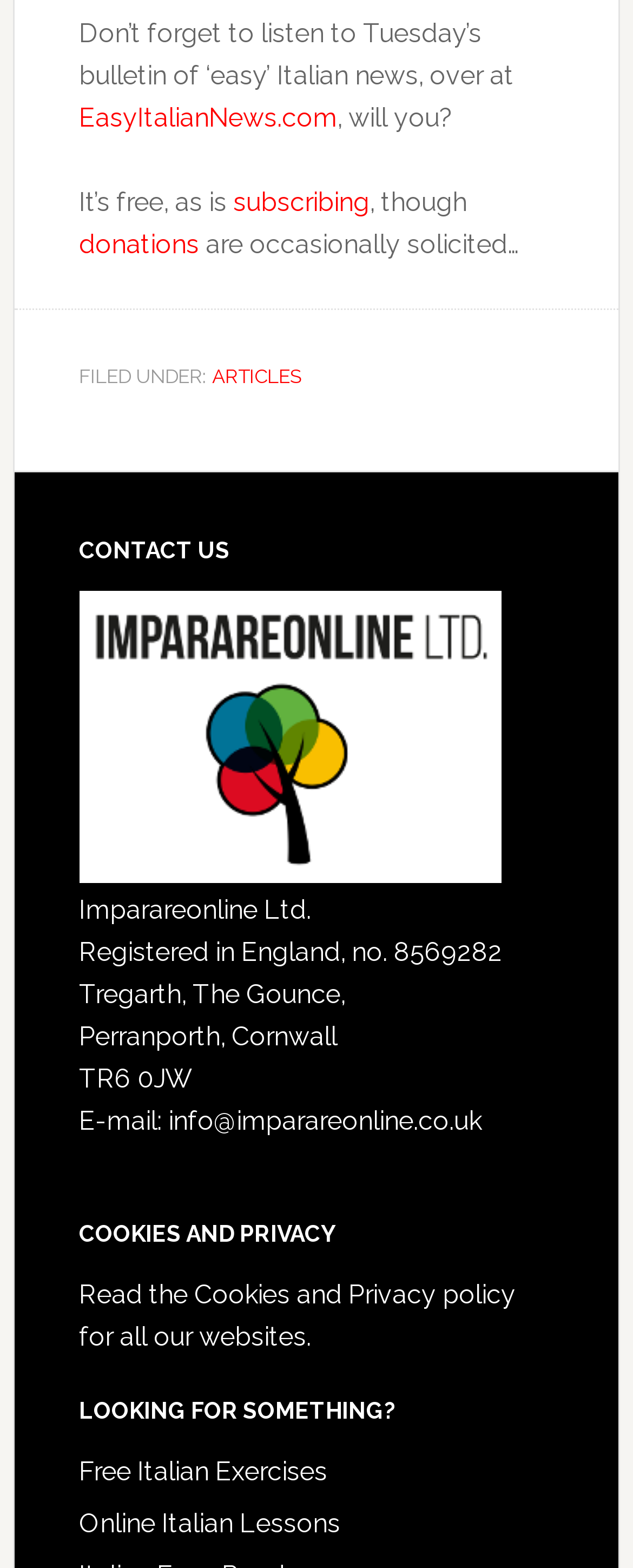Identify the bounding box coordinates necessary to click and complete the given instruction: "contact us".

[0.125, 0.343, 0.875, 0.36]